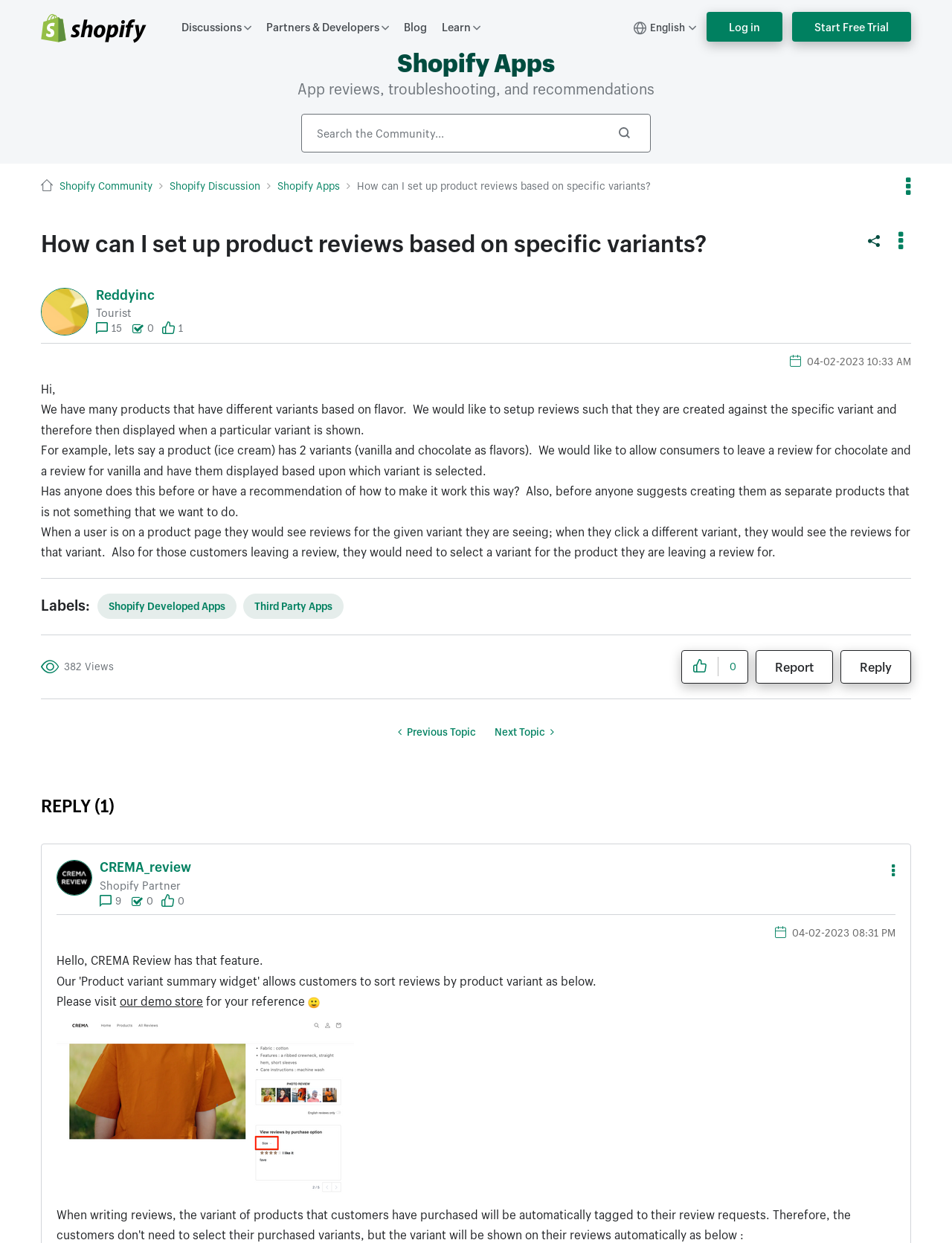Based on the image, please respond to the question with as much detail as possible:
What is the topic of the discussion?

The topic of the discussion is mentioned in the heading element 'How can I set up product reviews based on specific variants?' and is also described in the text content of the webpage.